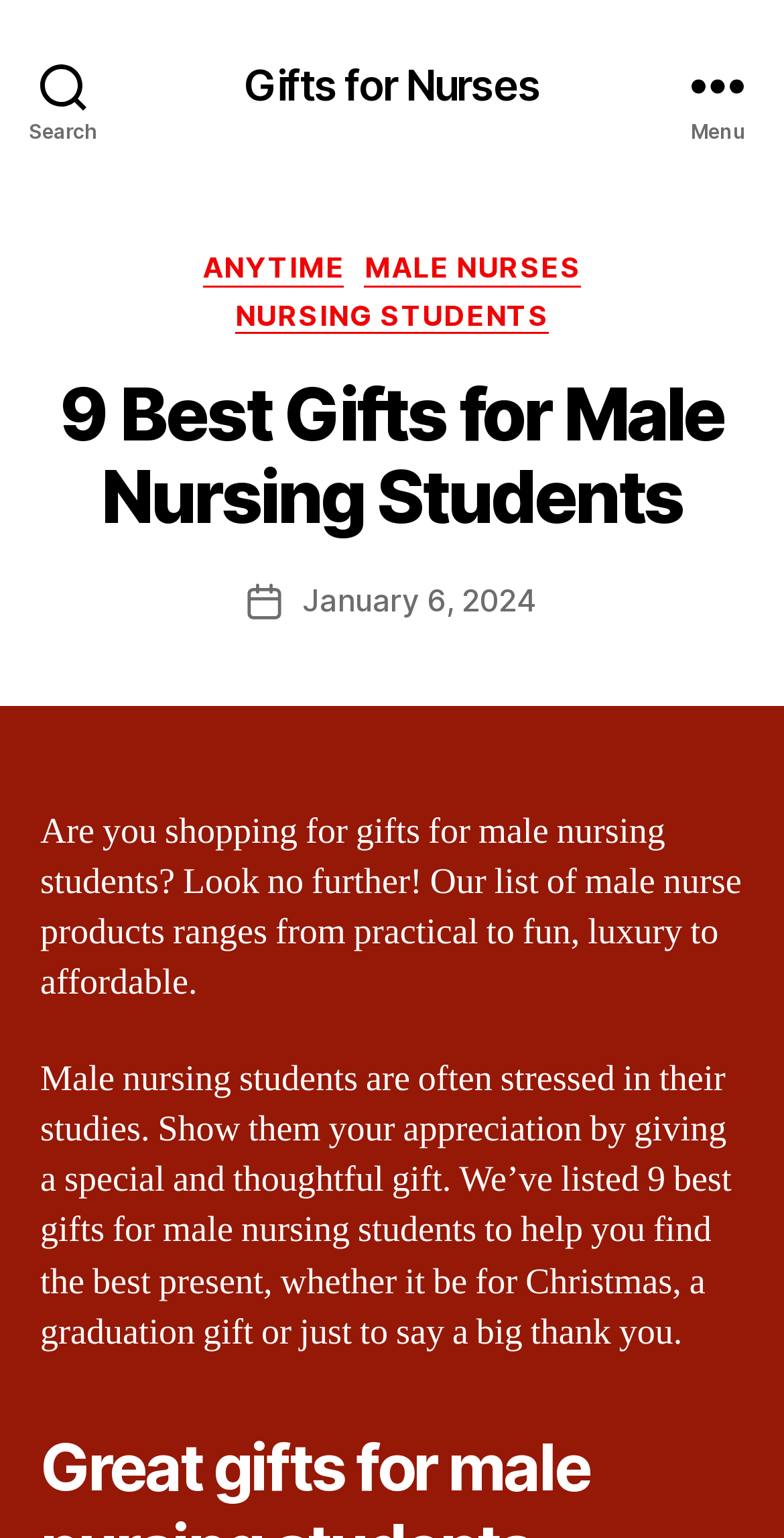Can you give a comprehensive explanation to the question given the content of the image?
What is the range of products listed?

The text states that 'Our list of male nurse products ranges from practical to fun, luxury to affordable', indicating that the range of products listed includes both practical and fun items, as well as luxury and affordable options.